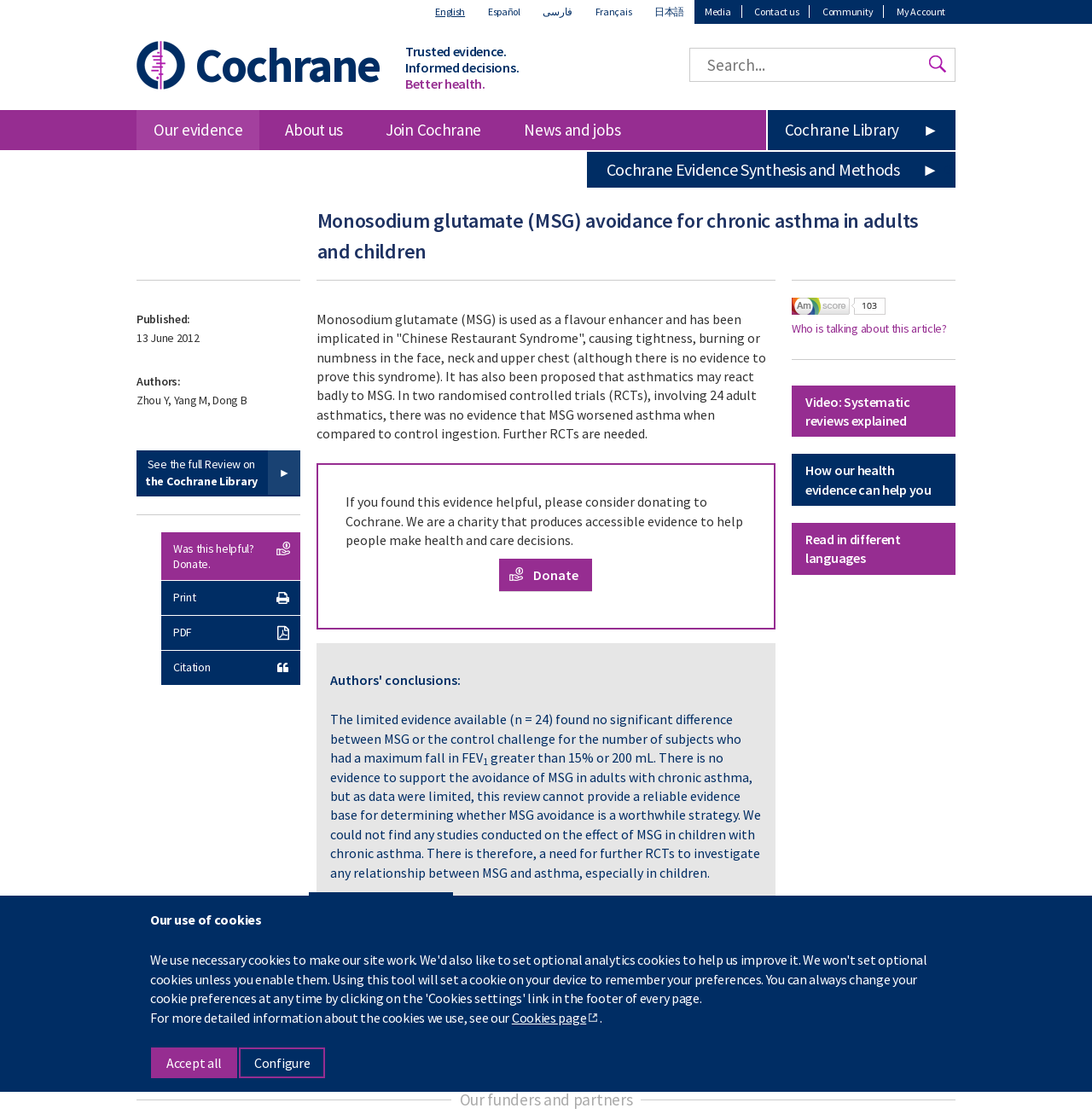Given the description "Français", determine the bounding box of the corresponding UI element.

[0.536, 0.0, 0.588, 0.021]